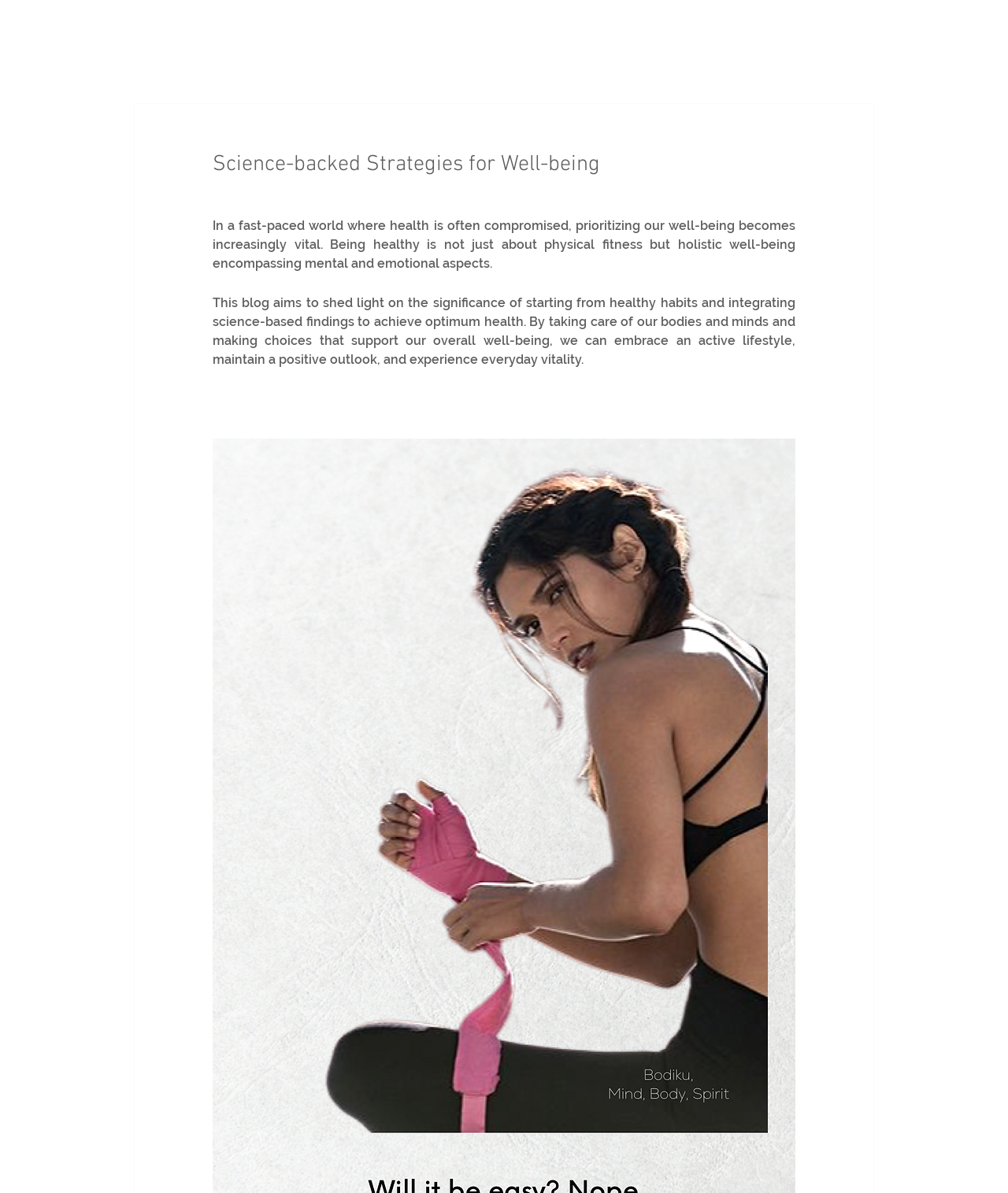What is the tone of the webpage content?
Using the image as a reference, answer the question in detail.

The tone of the webpage content appears to be informative, as it provides information about the importance of well-being and the focus of the blog, without expressing a personal opinion or emotion.